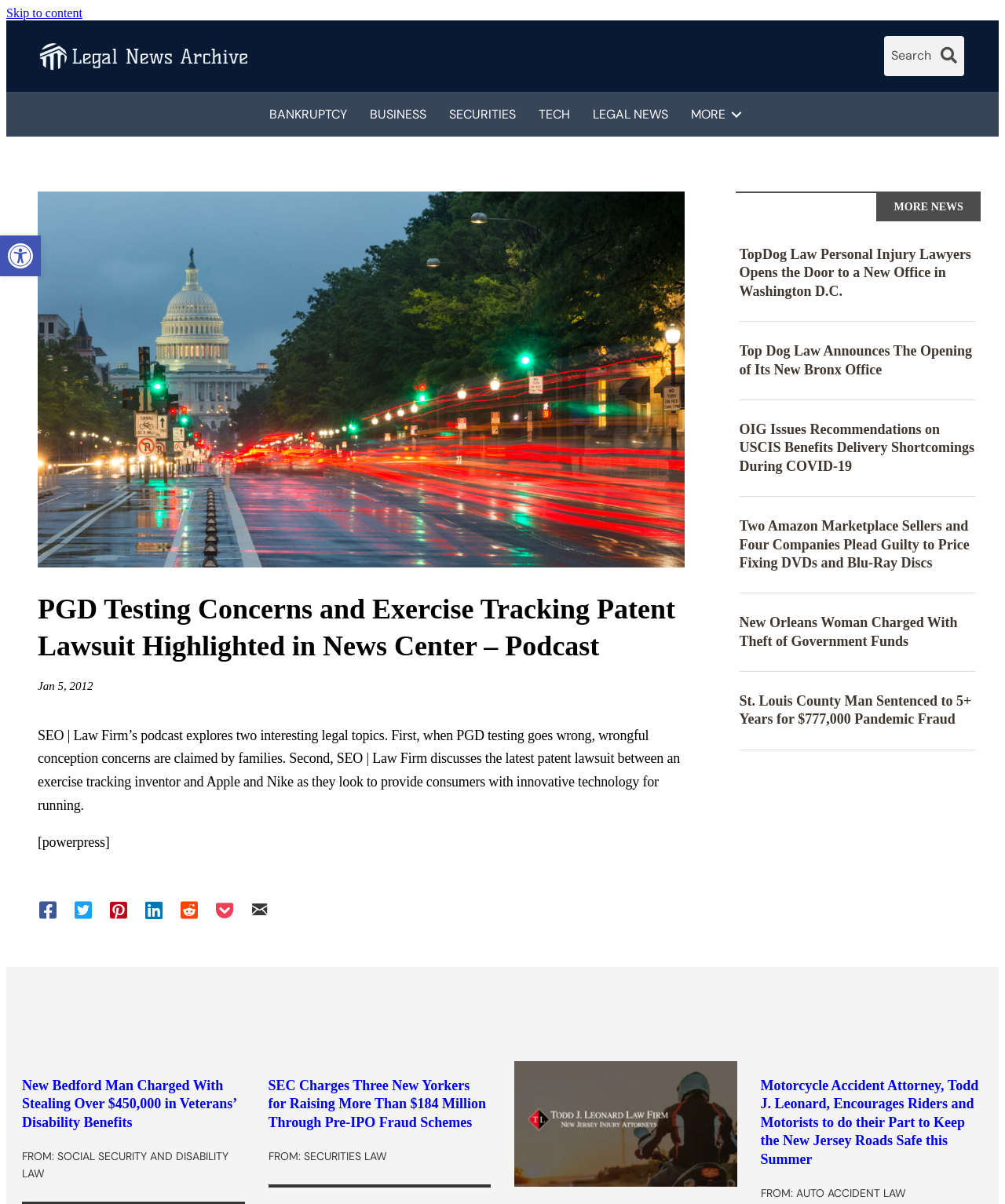Identify the bounding box coordinates for the region to click in order to carry out this instruction: "Read about PGD testing concerns". Provide the coordinates using four float numbers between 0 and 1, formatted as [left, top, right, bottom].

[0.038, 0.604, 0.677, 0.675]